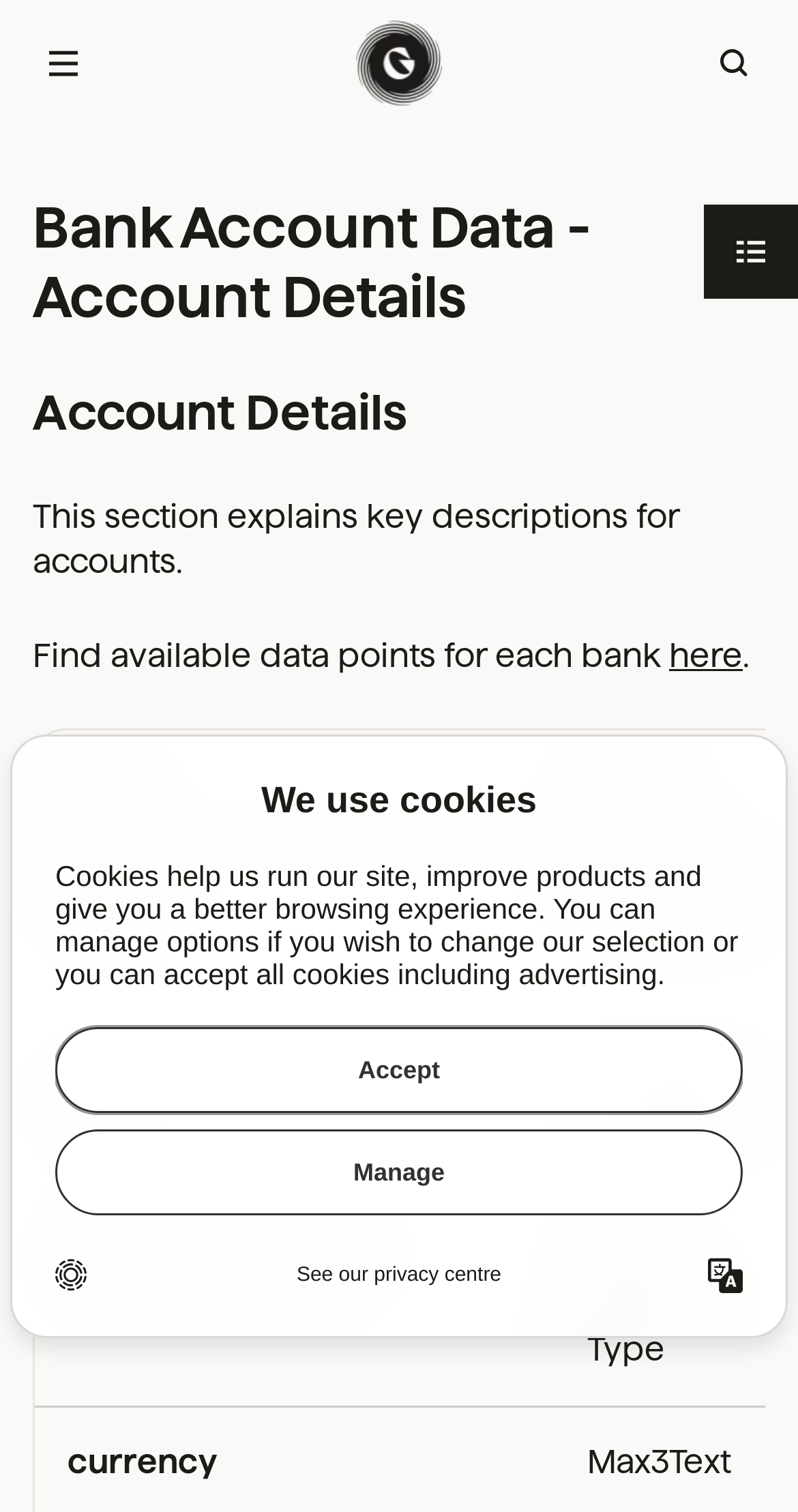Respond to the question with just a single word or phrase: 
How many columns are in the data points table?

One